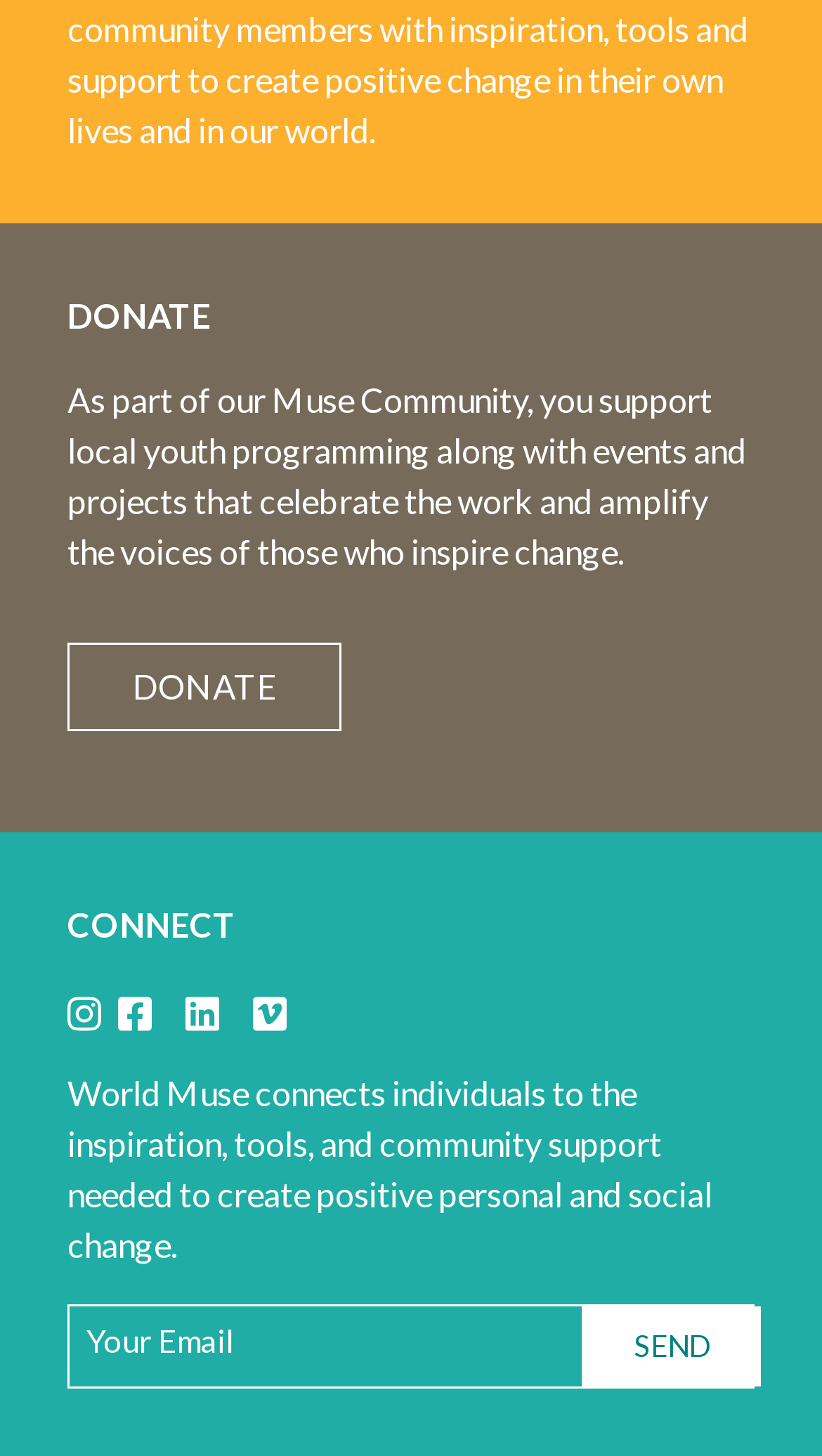Give a concise answer of one word or phrase to the question: 
How many social media links are available?

4